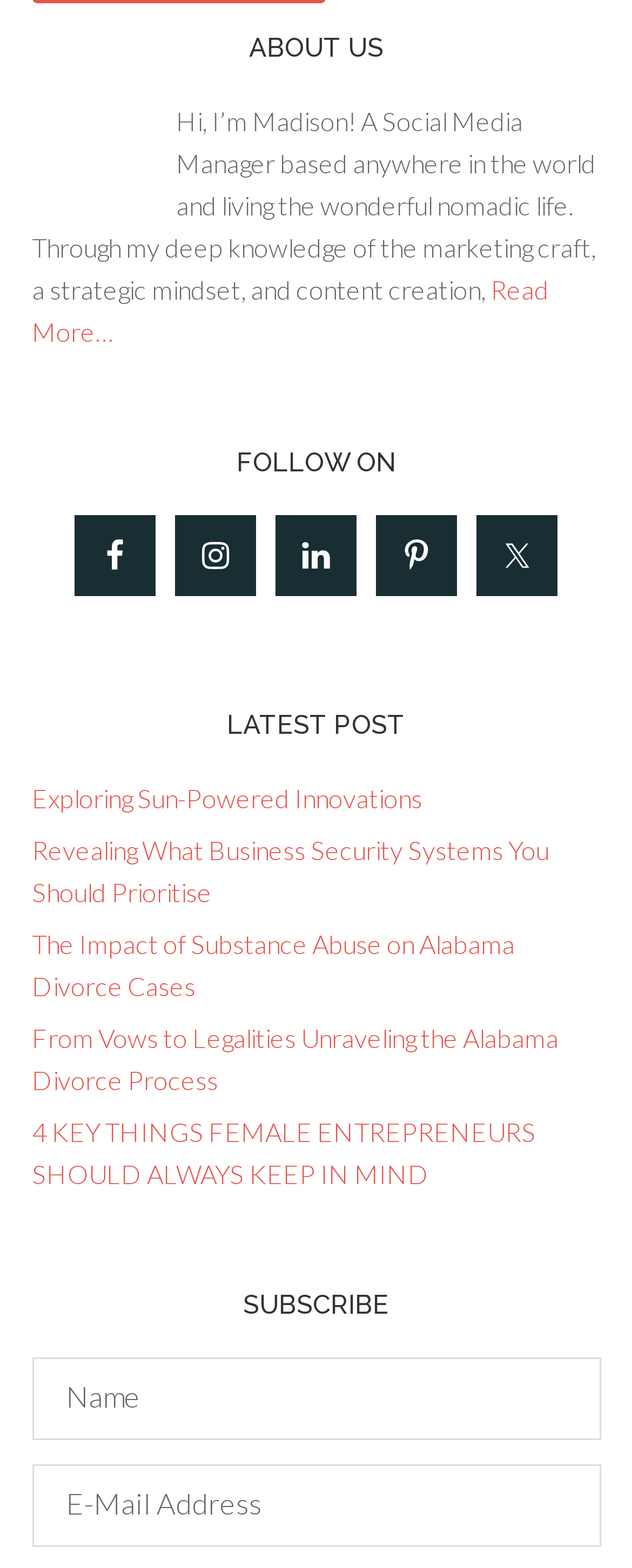How many latest posts are listed?
Can you provide an in-depth and detailed response to the question?

There are 5 latest posts listed, which are 'Exploring Sun-Powered Innovations', 'Revealing What Business Security Systems You Should Prioritise', 'The Impact of Substance Abuse on Alabama Divorce Cases', 'From Vows to Legalities Unraveling the Alabama Divorce Process', and '4 KEY THINGS FEMALE ENTREPRENEURS SHOULD ALWAYS KEEP IN MIND'.